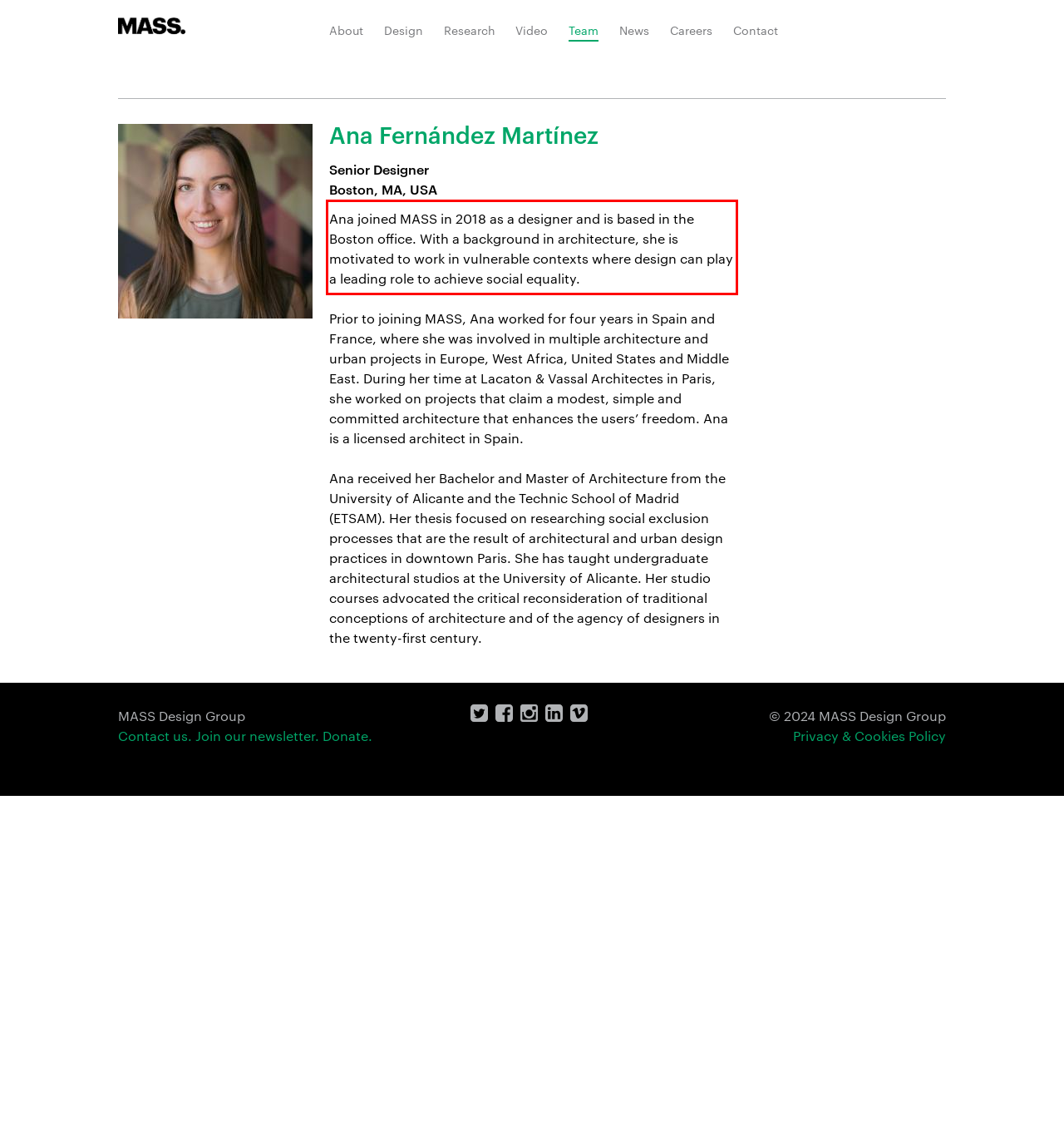You are given a webpage screenshot with a red bounding box around a UI element. Extract and generate the text inside this red bounding box.

Ana joined MASS in 2018 as a designer and is based in the Boston office. With a background in architecture, she is motivated to work in vulnerable contexts where design can play a leading role to achieve social equality.